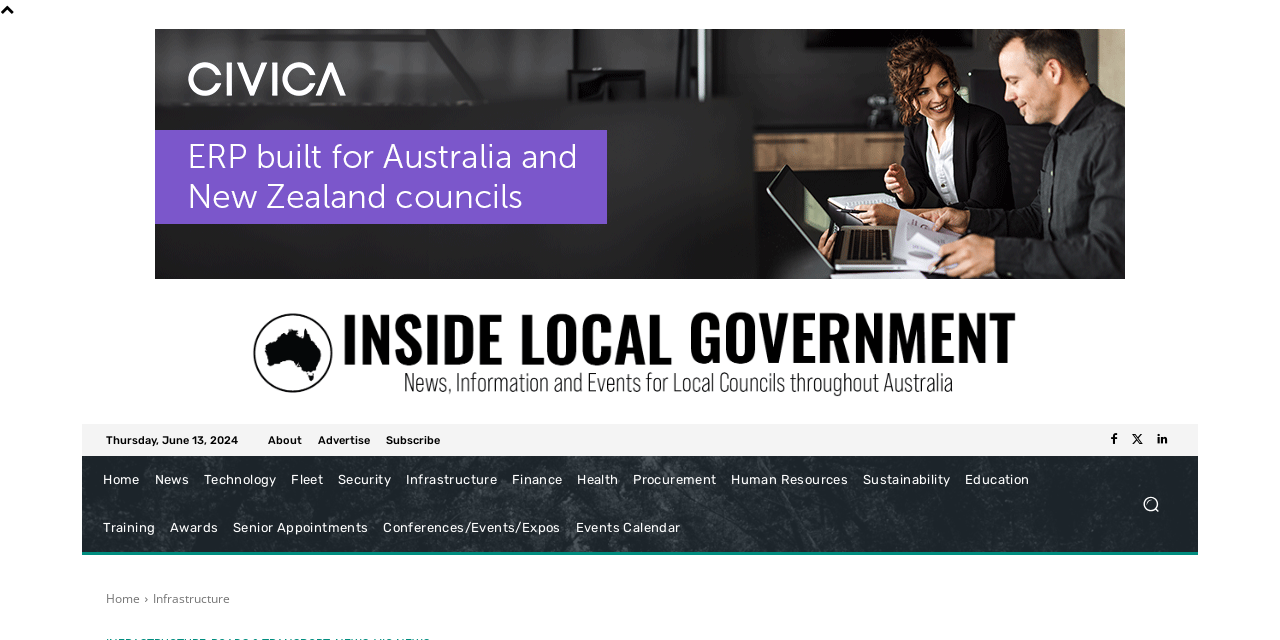How many categories are listed in the menu?
Please provide a comprehensive answer to the question based on the webpage screenshot.

I counted the number of link elements in the menu section, which includes categories such as Home, News, Technology, and others, and found a total of 15 categories.